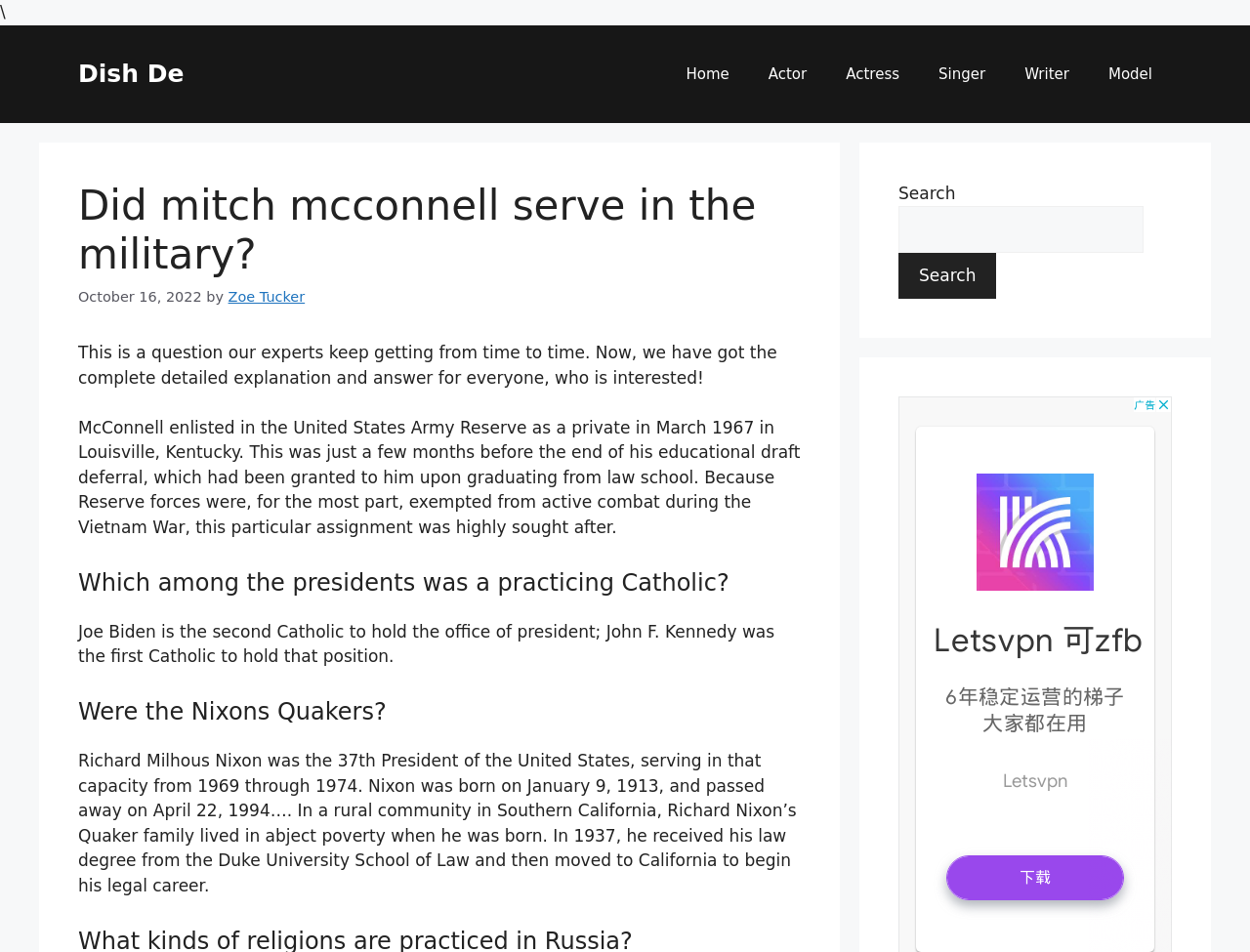Provide the bounding box coordinates of the section that needs to be clicked to accomplish the following instruction: "Click on the 'Home' link."

[0.533, 0.047, 0.599, 0.108]